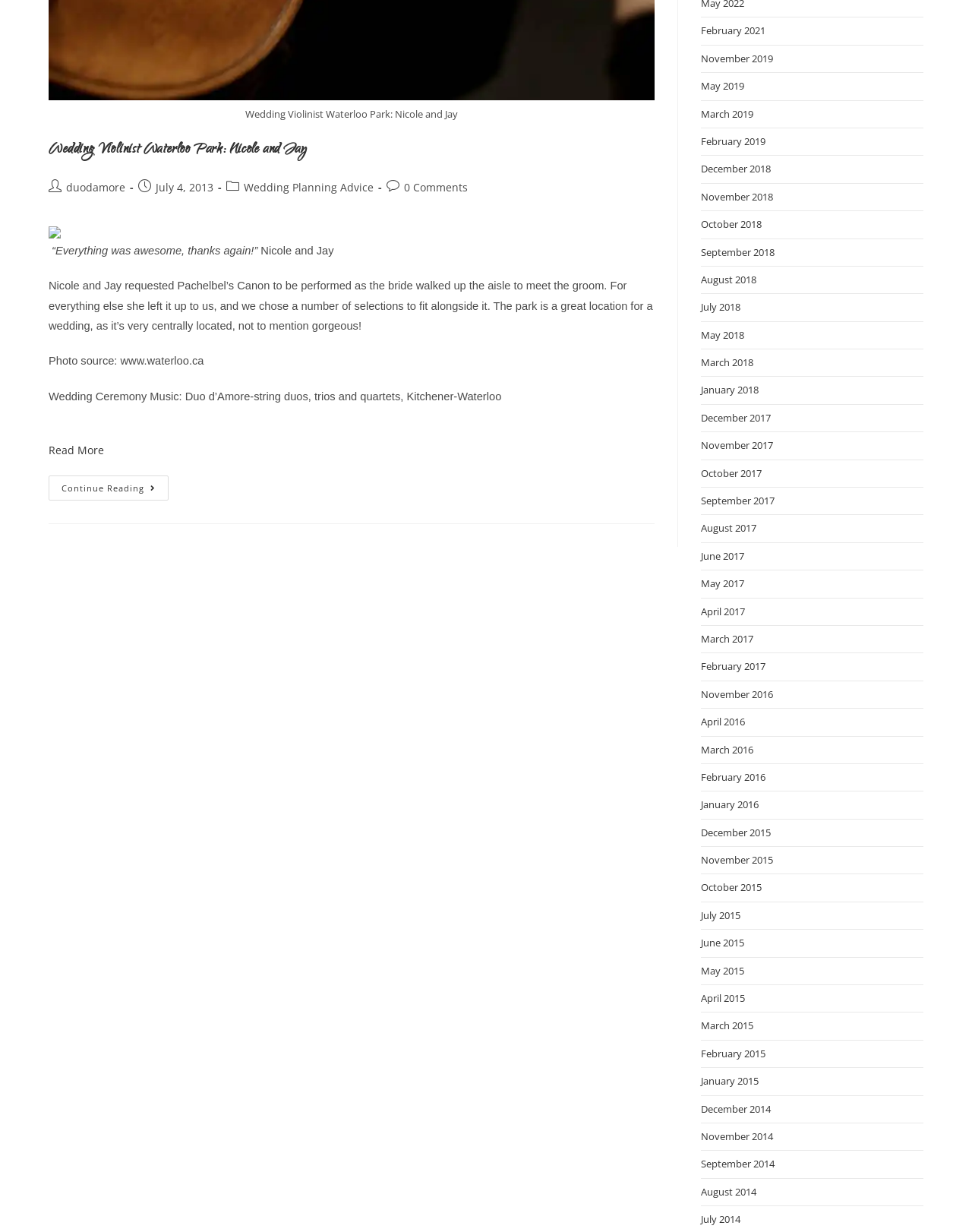Please provide a one-word or phrase answer to the question: 
Where was the wedding ceremony held?

Waterloo Park